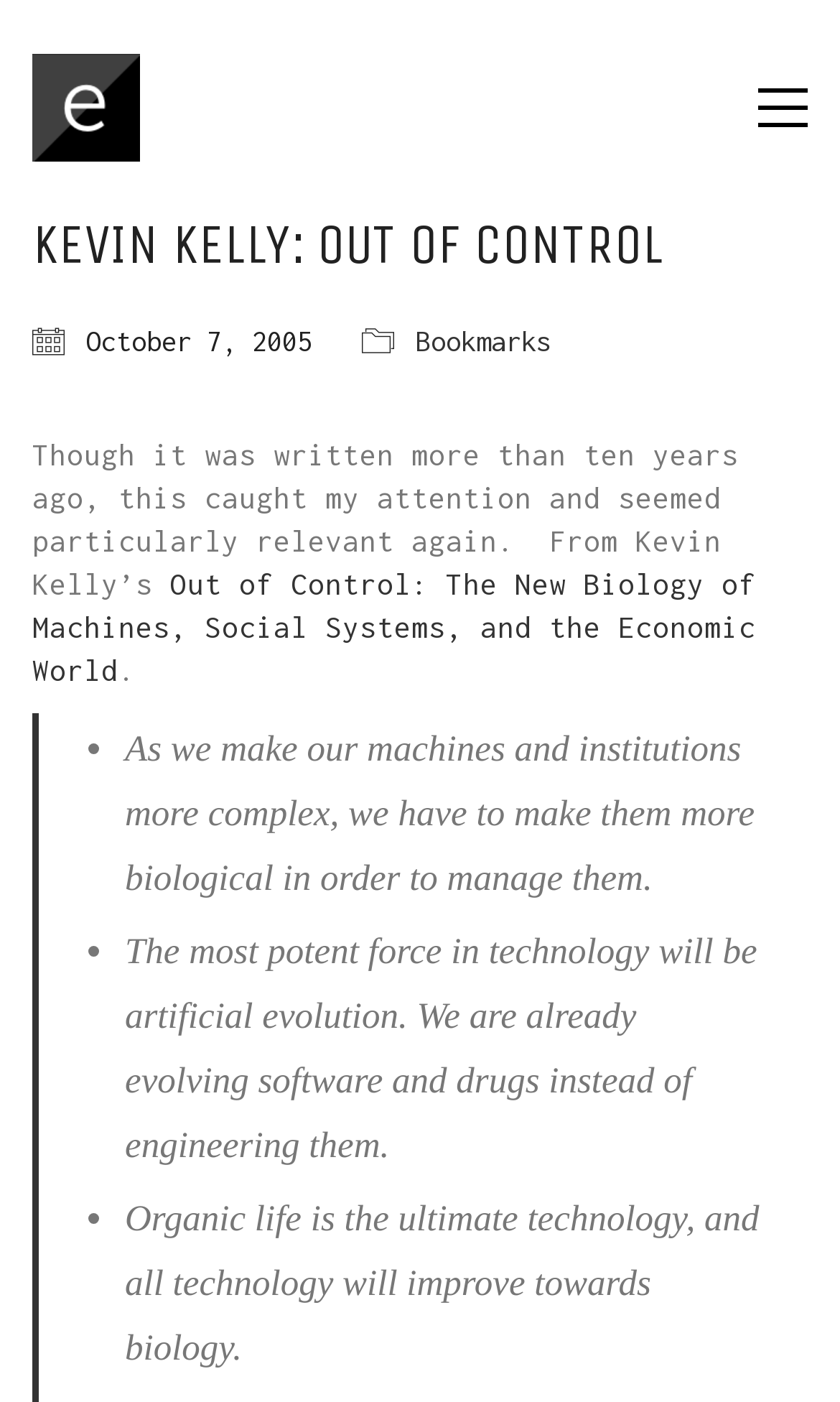Identify the bounding box coordinates for the UI element described as follows: "alt="Emily Chang - Designer"". Ensure the coordinates are four float numbers between 0 and 1, formatted as [left, top, right, bottom].

[0.038, 0.038, 0.167, 0.115]